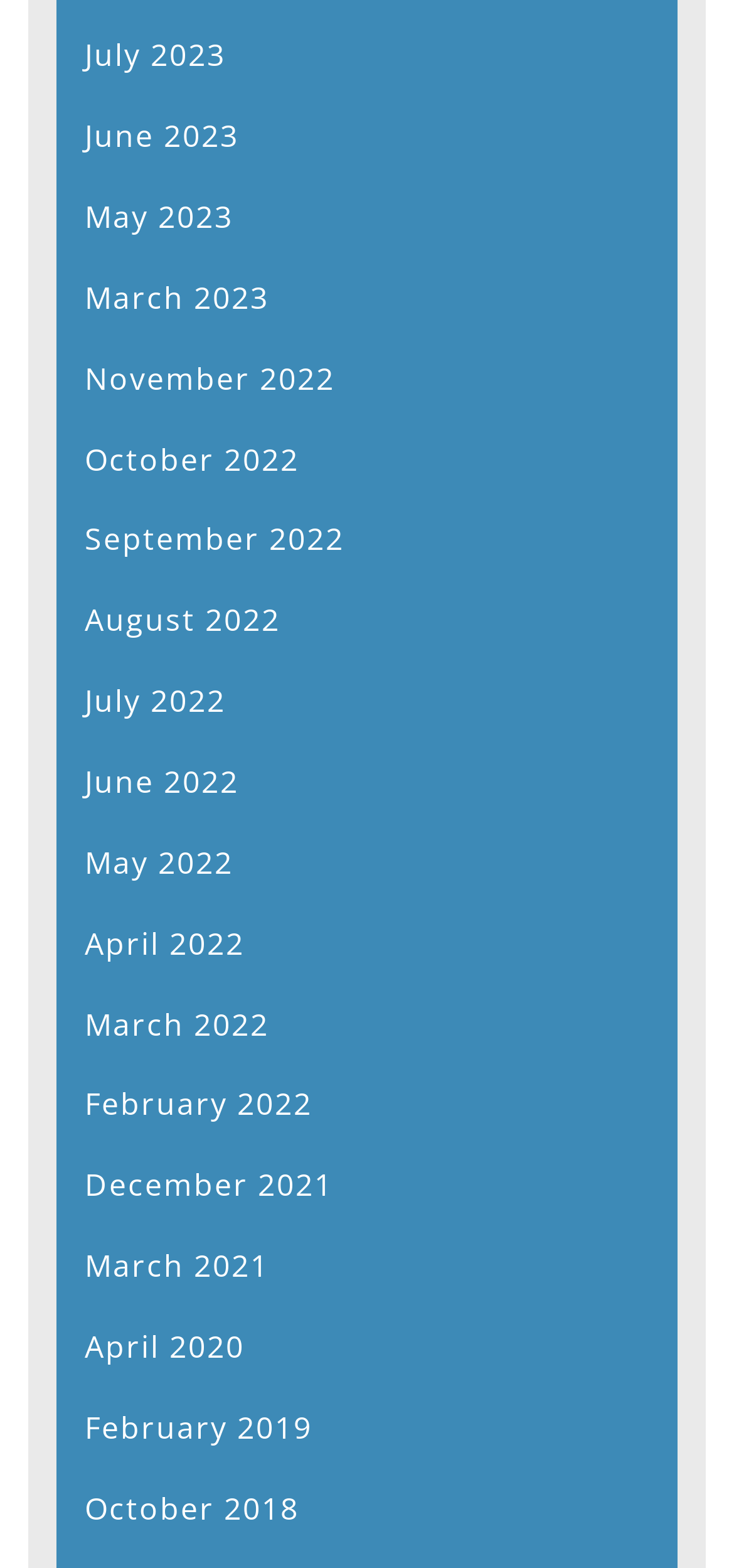Determine the bounding box coordinates of the section to be clicked to follow the instruction: "view June 2022". The coordinates should be given as four float numbers between 0 and 1, formatted as [left, top, right, bottom].

[0.115, 0.485, 0.326, 0.512]